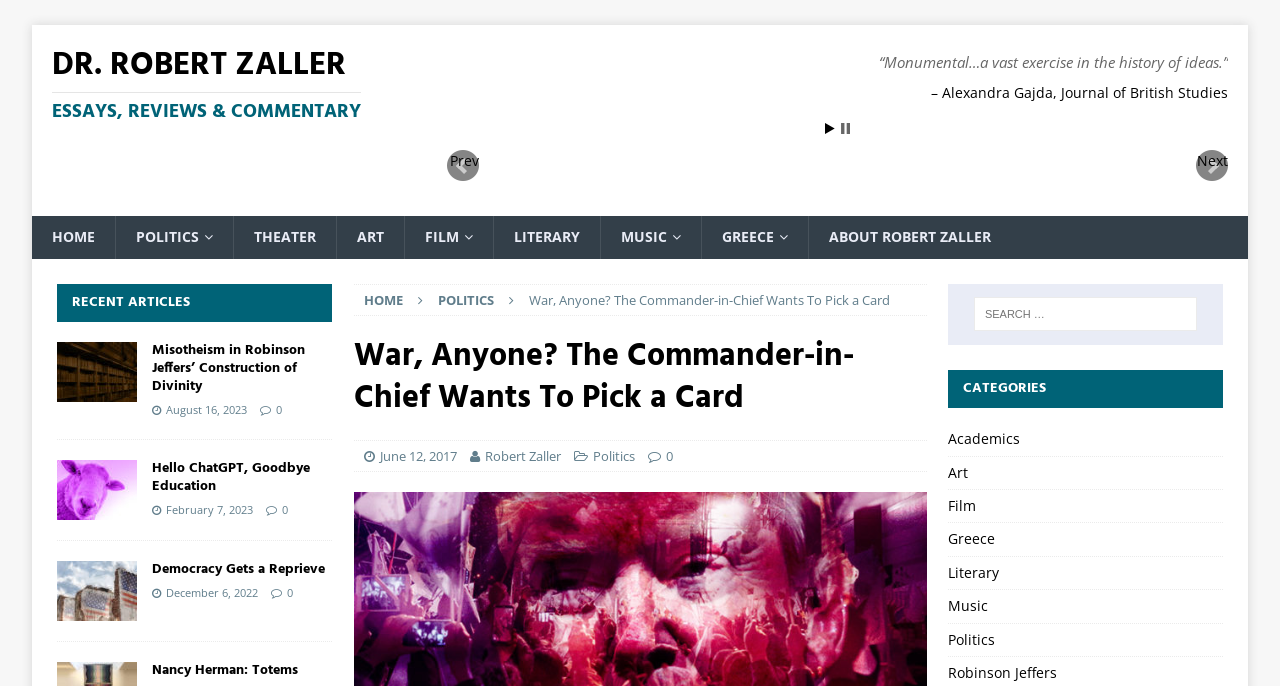Identify the bounding box coordinates of the clickable region required to complete the instruction: "View the 'RECENT ARTICLES'". The coordinates should be given as four float numbers within the range of 0 and 1, i.e., [left, top, right, bottom].

[0.045, 0.413, 0.26, 0.469]